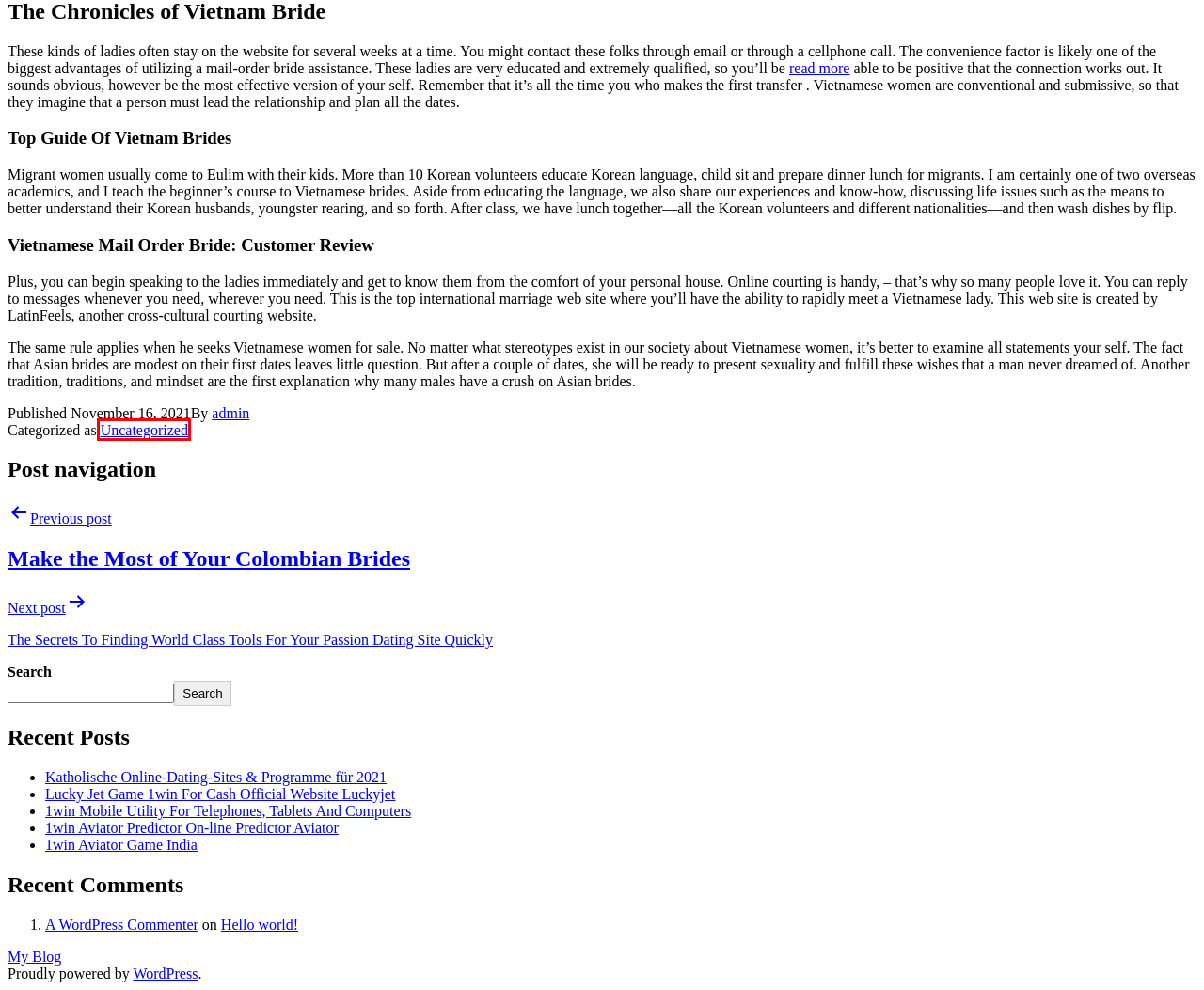Examine the screenshot of the webpage, noting the red bounding box around a UI element. Pick the webpage description that best matches the new page after the element in the red bounding box is clicked. Here are the candidates:
A. admin – My Blog
B. 1win Aviator Game India – My Blog
C. The Secrets To Finding World Class Tools For Your Passion Dating Site Quickly – My Blog
D. Hello world! – My Blog
E. 1win Aviator Predictor On-line   Predictor Aviator – My Blog
F. 1win Mobile Utility For Telephones, Tablets And Computers – My Blog
G. Katholische  Online-Dating-Sites  &  Programme  für 2021 – My Blog
H. Uncategorized – My Blog

H